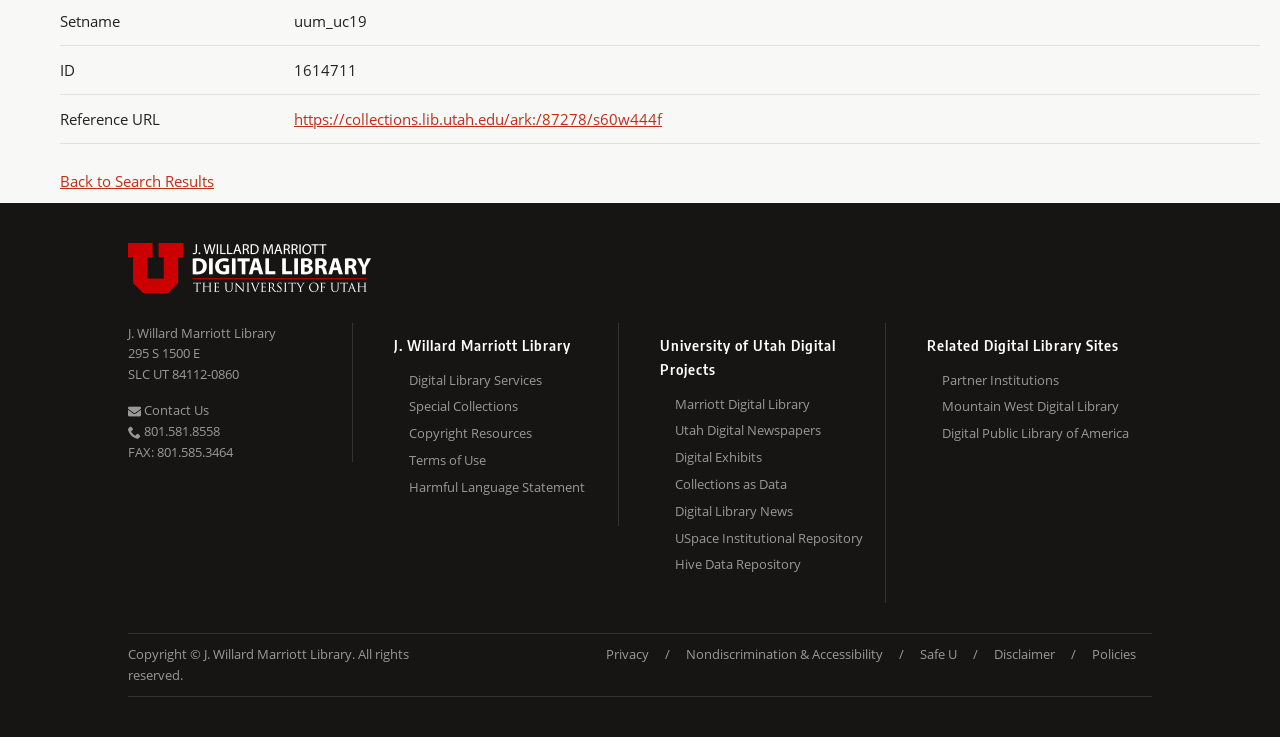What is the copyright statement at the bottom of the webpage?
Look at the image and respond with a single word or a short phrase.

Copyright © J. Willard Marriott Library. All rights reserved.